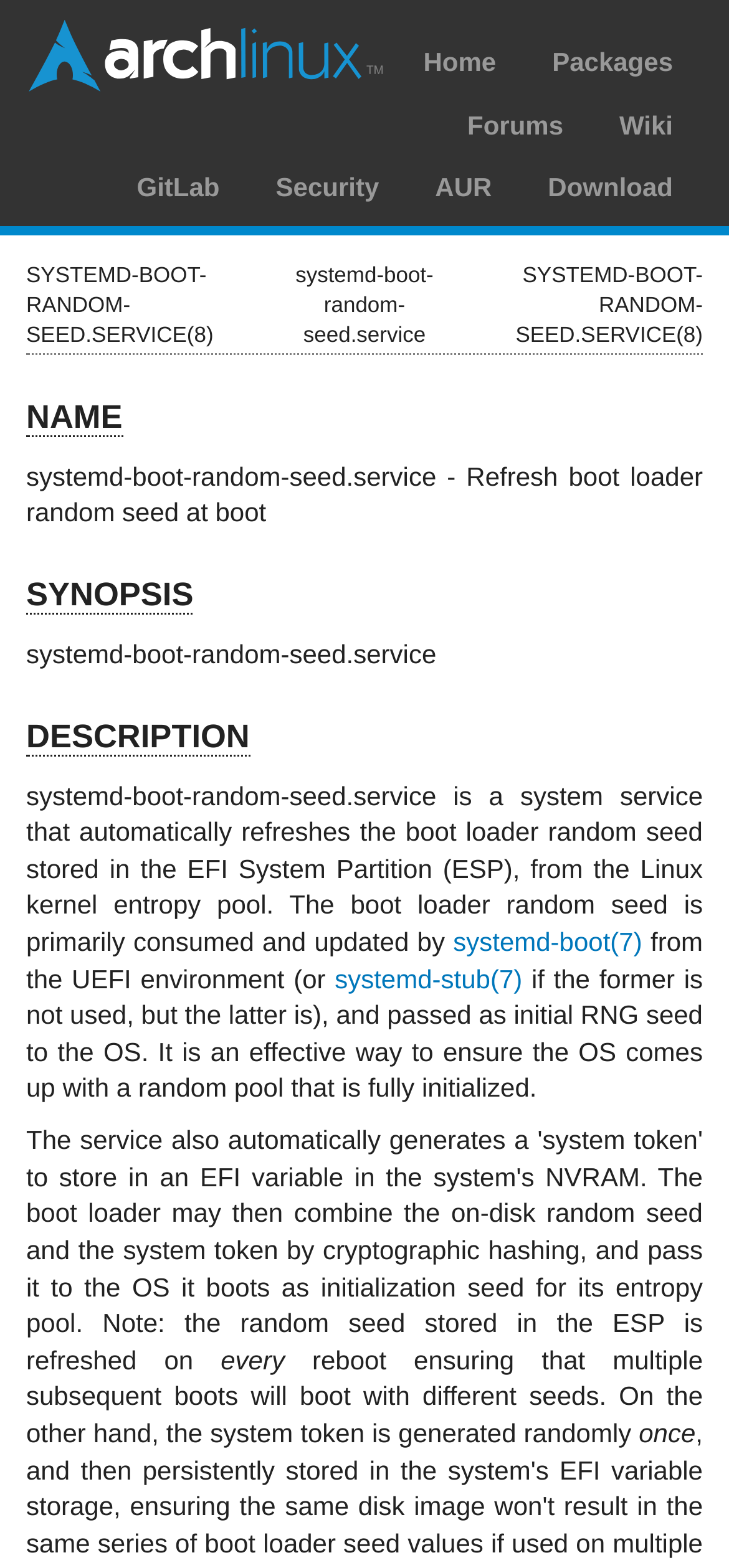Identify the bounding box coordinates for the element that needs to be clicked to fulfill this instruction: "Check DESCRIPTION of systemd-boot-random-seed.service". Provide the coordinates in the format of four float numbers between 0 and 1: [left, top, right, bottom].

[0.036, 0.457, 0.343, 0.482]